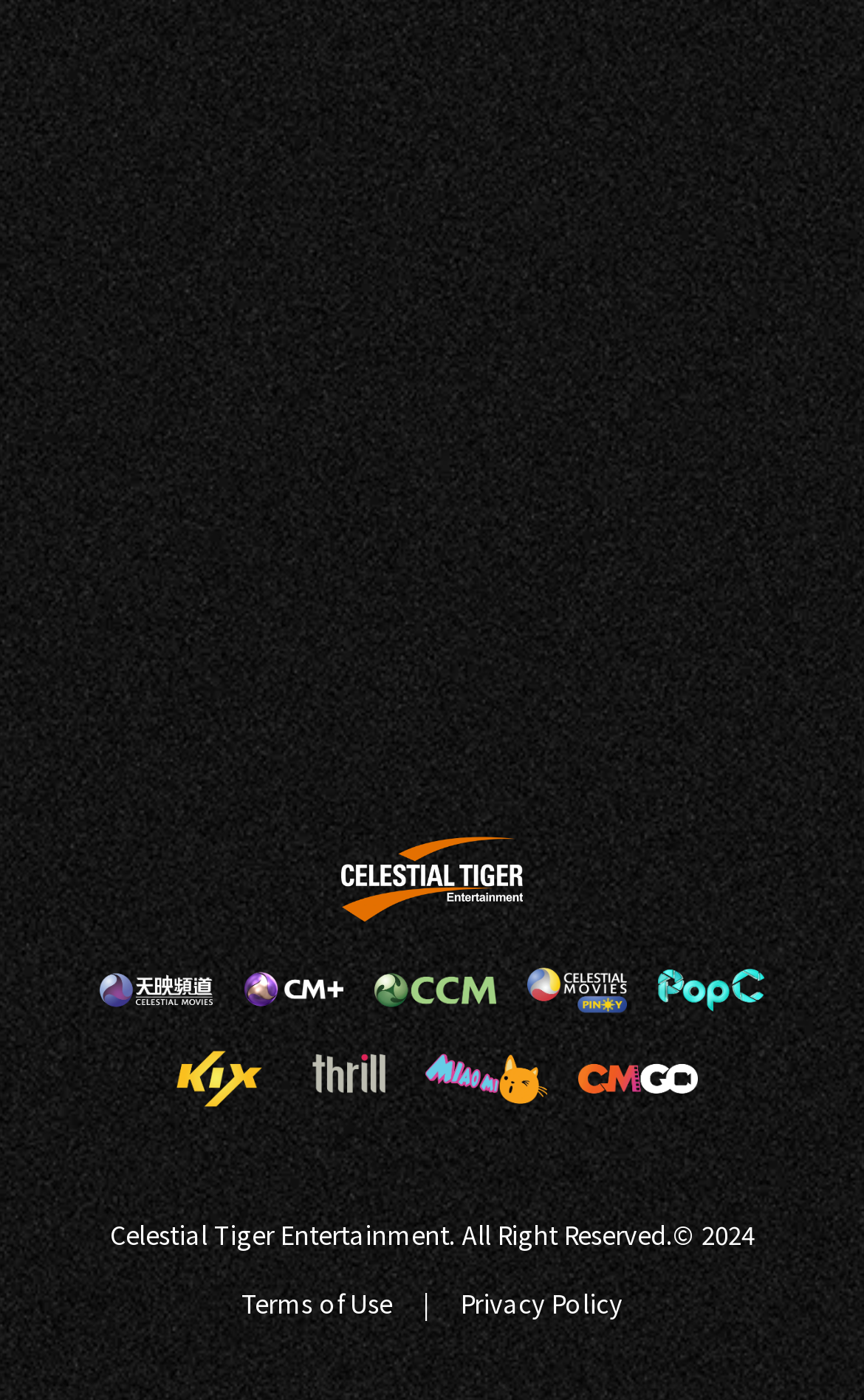What is the text at the bottom of the webpage?
Please provide a single word or phrase based on the screenshot.

Celestial Tiger Entertainment. All Right Reserved. 2024